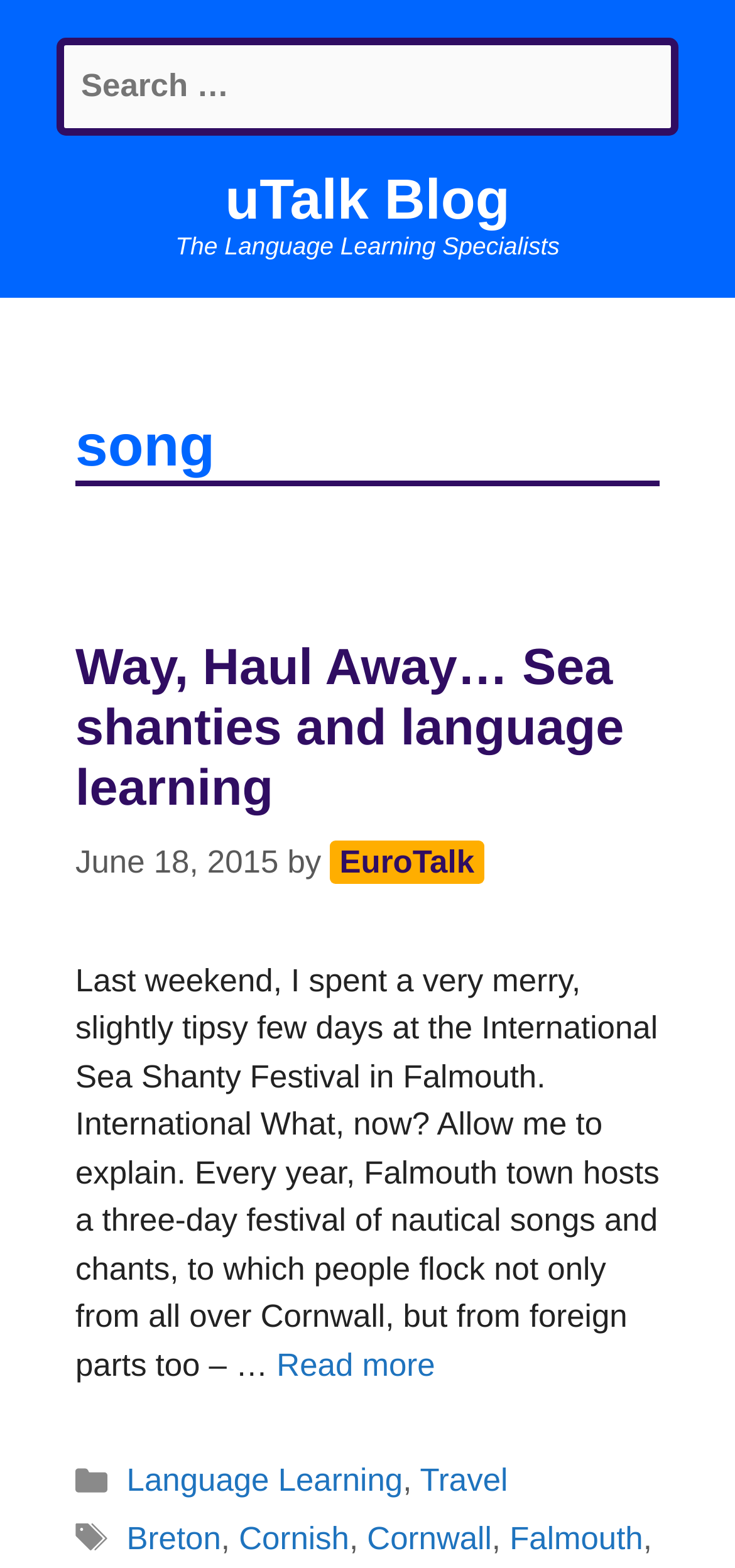Please specify the bounding box coordinates in the format (top-left x, top-left y, bottom-right x, bottom-right y), with values ranging from 0 to 1. Identify the bounding box for the UI component described as follows: Read more

[0.376, 0.859, 0.592, 0.882]